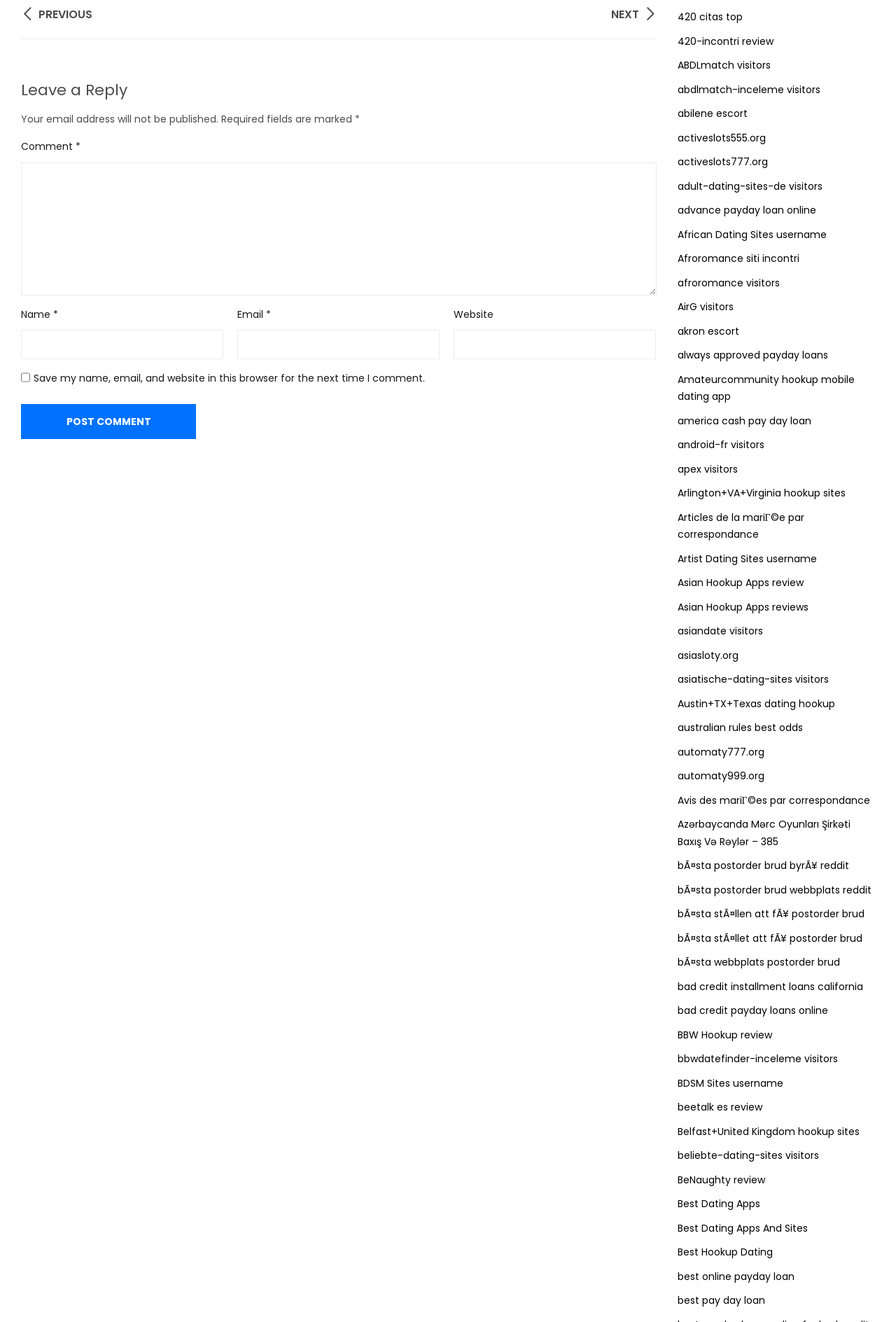Show the bounding box coordinates for the HTML element as described: "automaty777.org".

[0.756, 0.562, 0.853, 0.575]